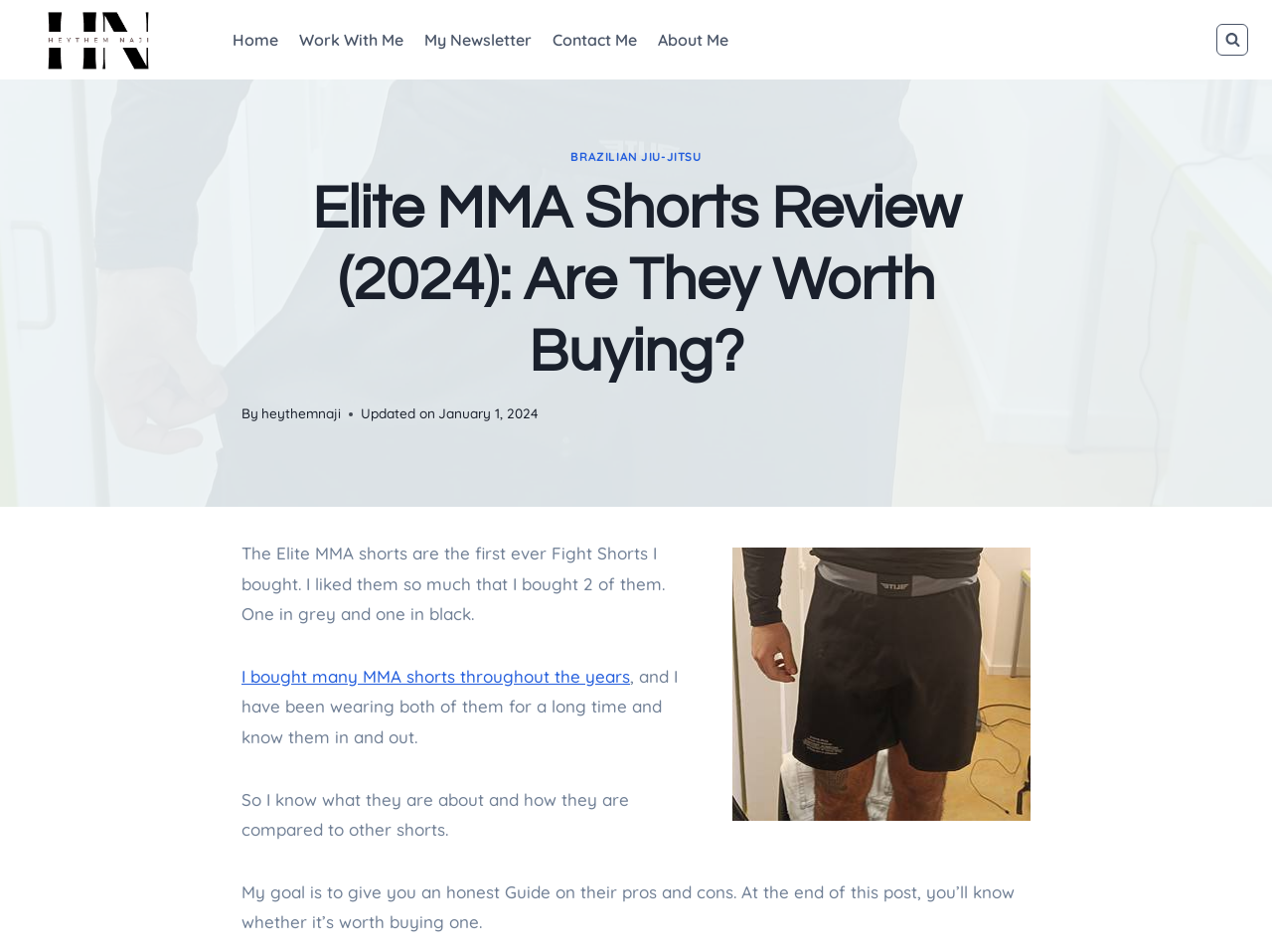What is the purpose of this article?
Please describe in detail the information shown in the image to answer the question.

The purpose of this article can be found by reading the text 'My goal is to give you an honest Guide on their pros and cons.', which indicates that the purpose of this article is to give an honest guide on the pros and cons of the Elite MMA shorts.